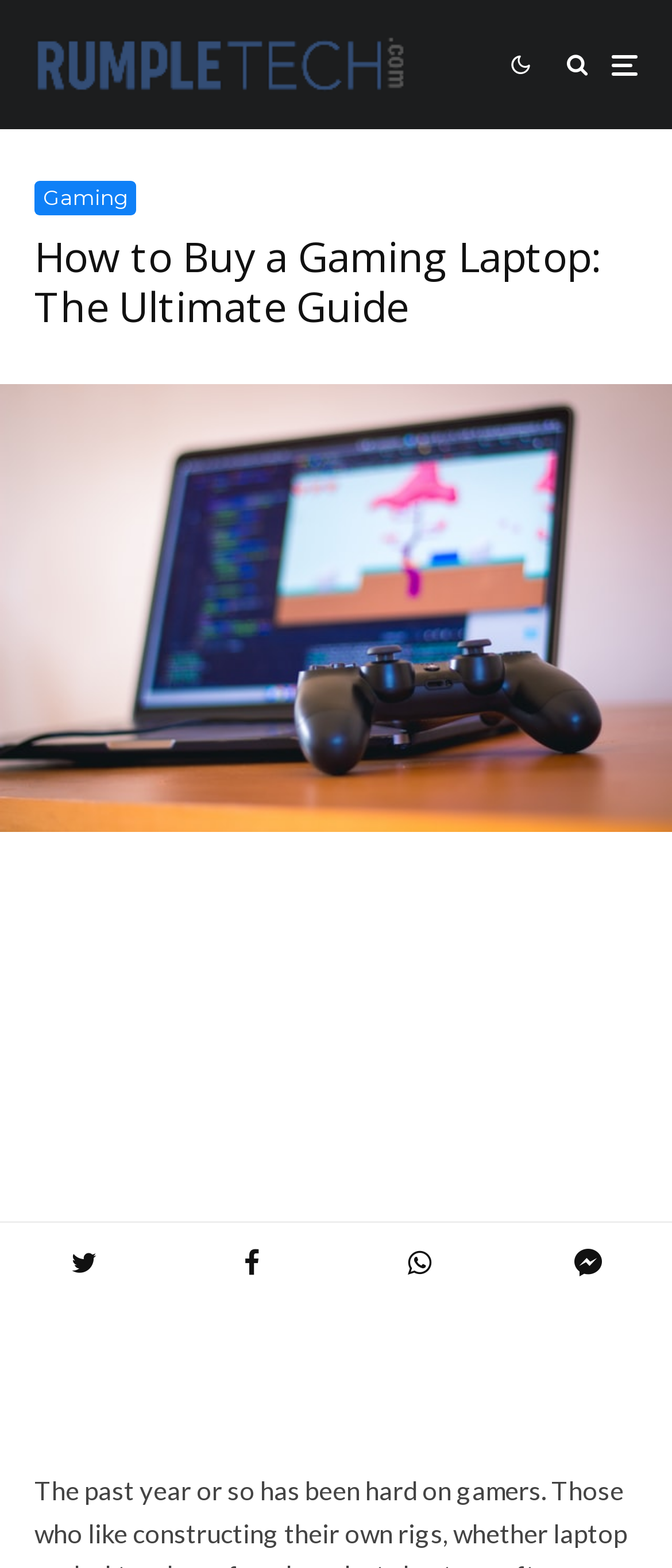How many social media sharing options are available?
Using the information from the image, answer the question thoroughly.

I counted the number of 'Share' links at the bottom of the page, which are four, and also found a 'Tweet' link, making a total of four social media sharing options.